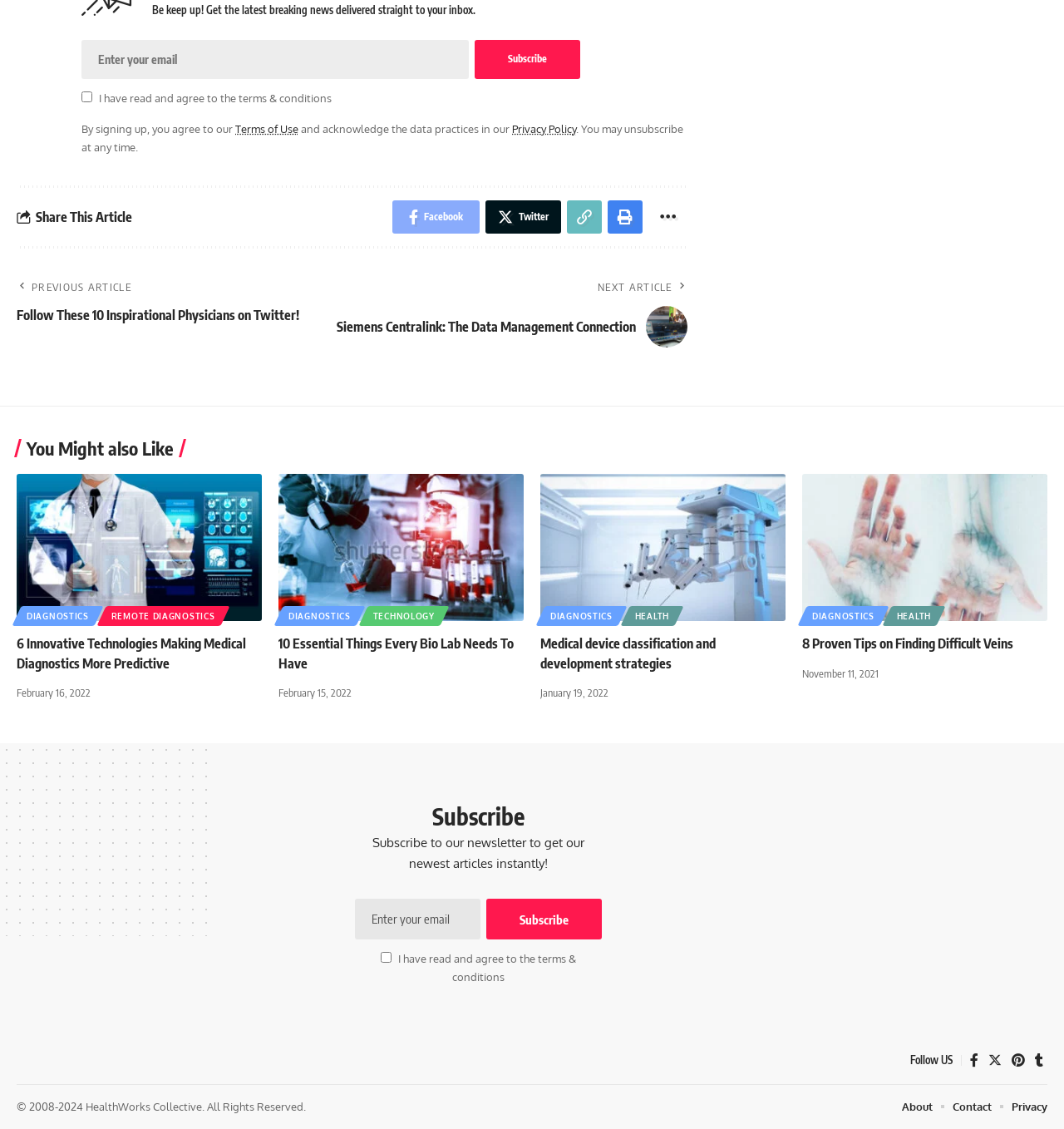What is the copyright year range of HealthWorks Collective?
Make sure to answer the question with a detailed and comprehensive explanation.

The copyright year range of HealthWorks Collective is 2008-2024, as indicated by the static text '© 2008-2024 HealthWorks Collective. All Rights Reserved.' at the bottom of the webpage.